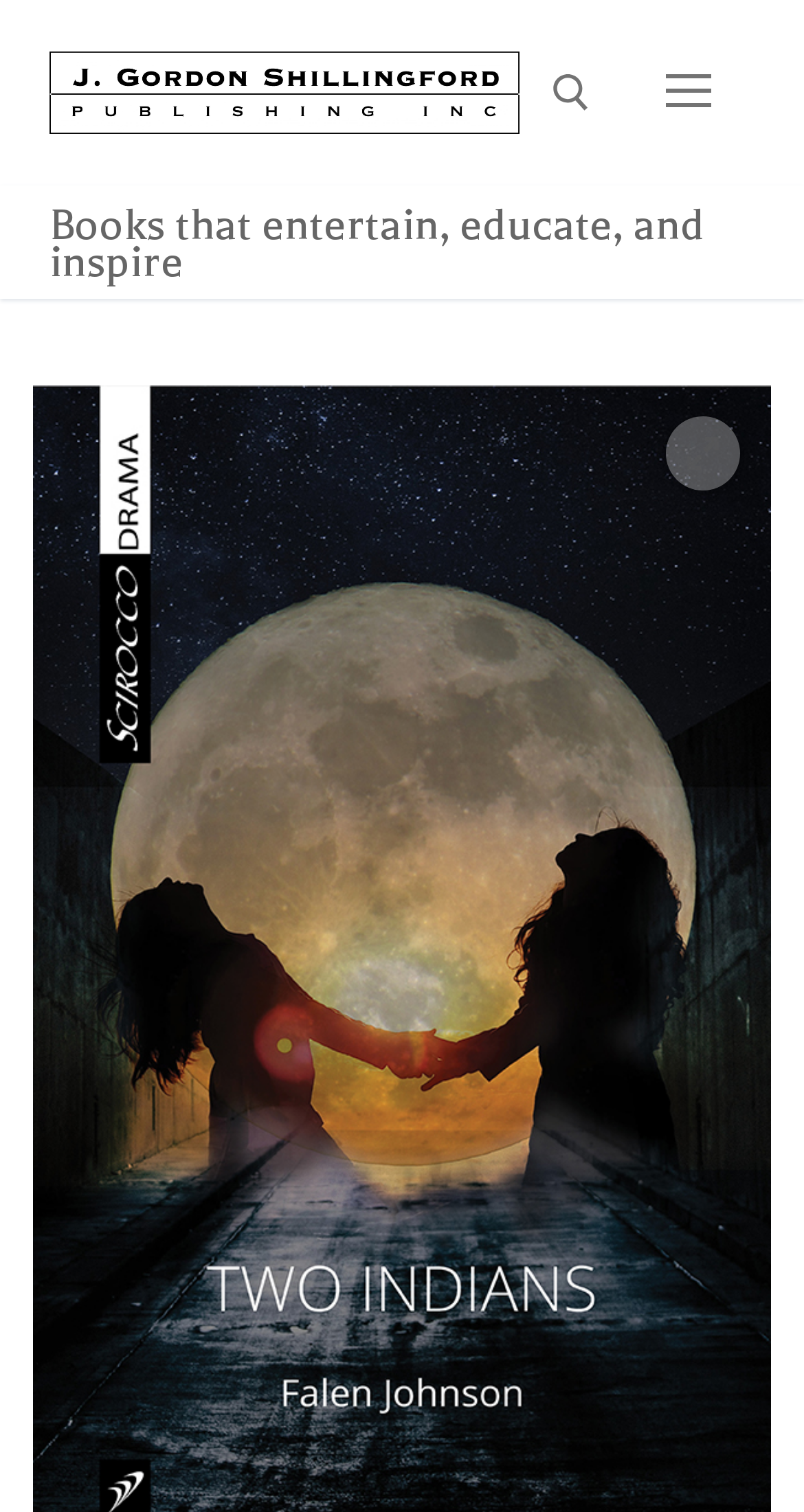Using the information in the image, give a comprehensive answer to the question: 
What are the categories of books available on the webpage?

The categories of books available on the webpage can be found in the left sidebar, where there are links to 'All Books', 'New Releases', 'Featured Titles', 'eBooks', and 'Audiobooks'.